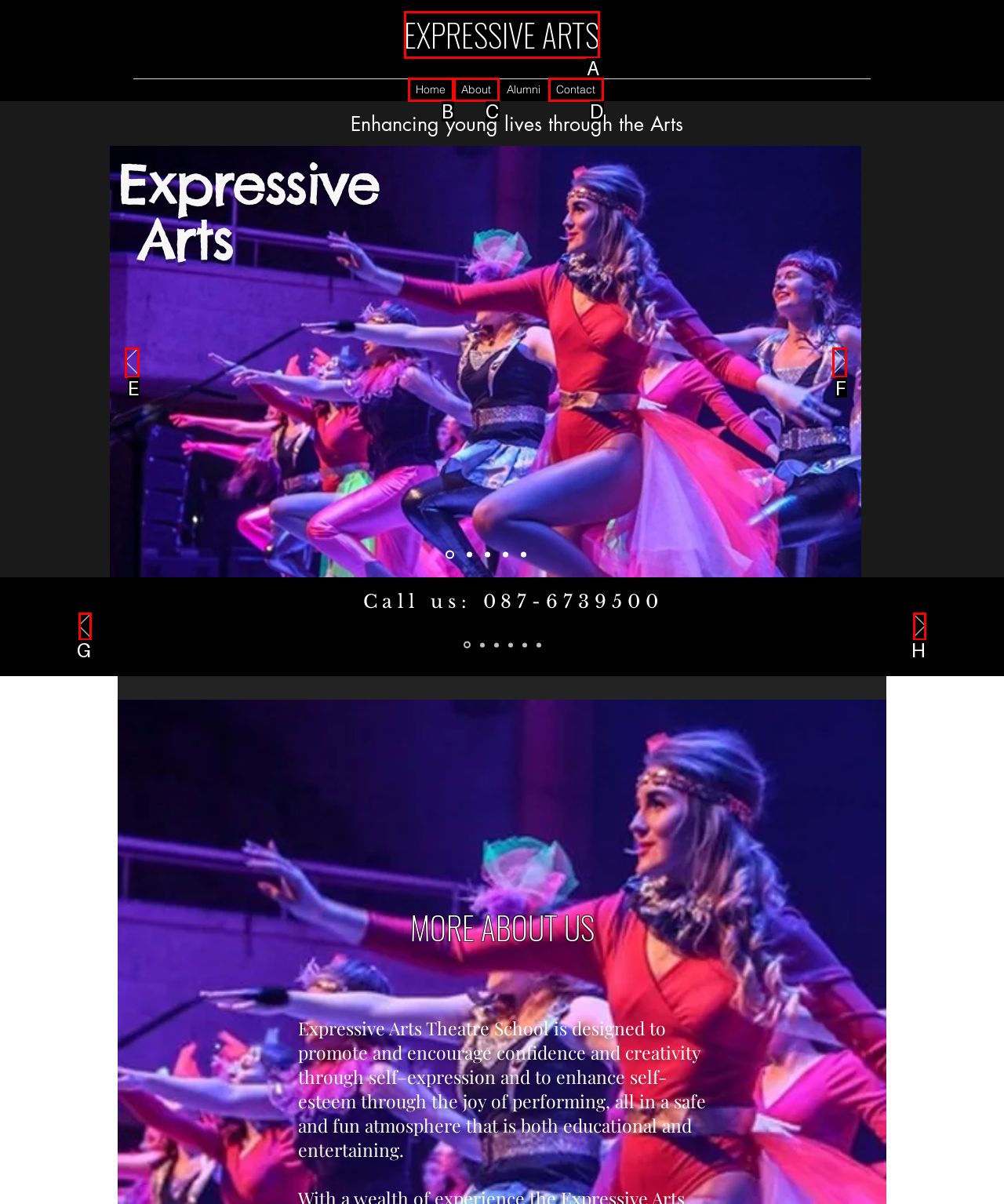Identify the letter that best matches this UI element description: Contact
Answer with the letter from the given options.

D